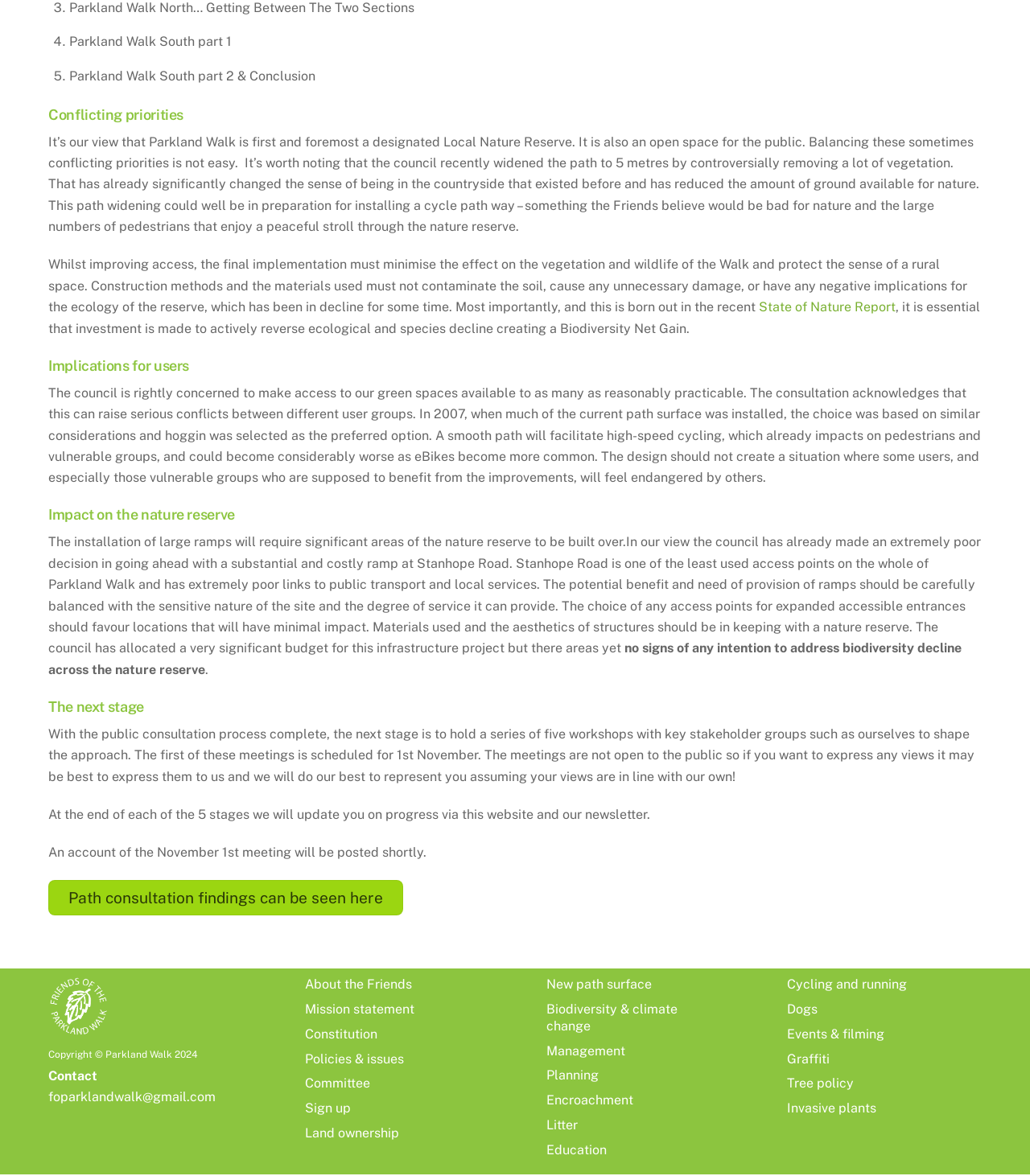Pinpoint the bounding box coordinates of the area that must be clicked to complete this instruction: "View the 'Path consultation findings'".

[0.047, 0.749, 0.391, 0.778]